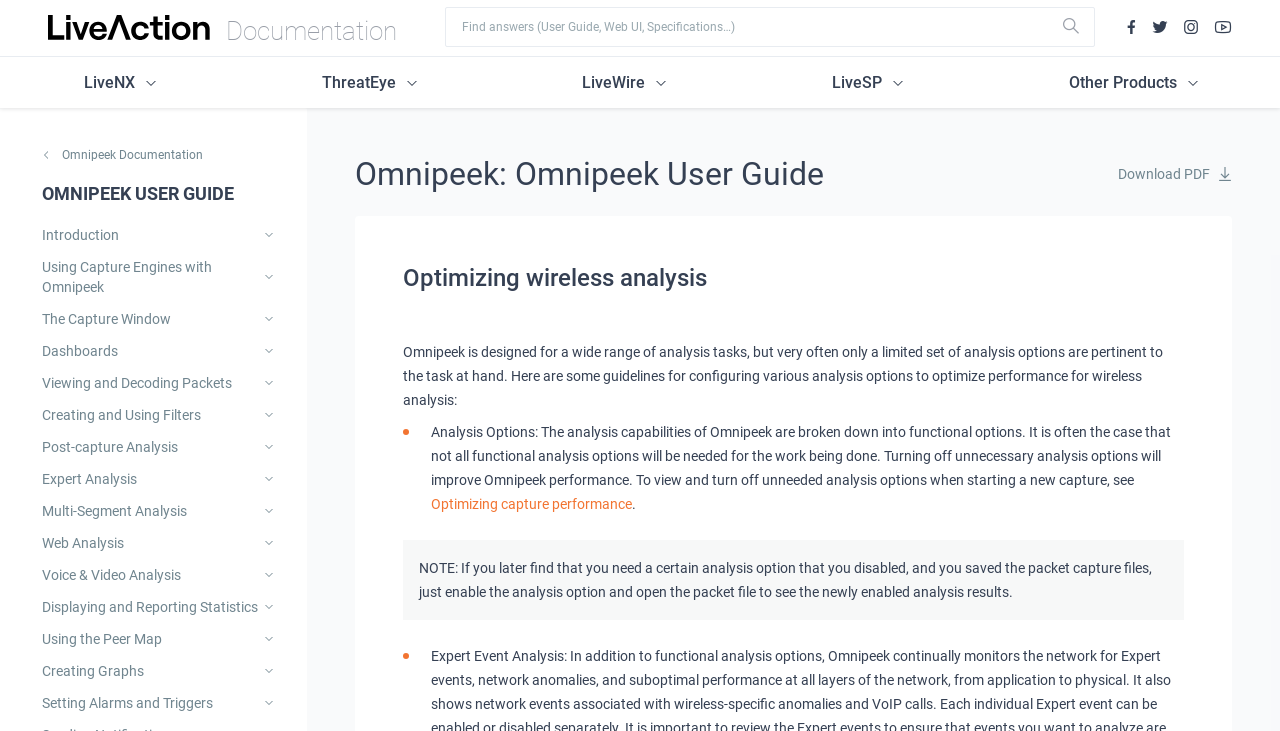Utilize the details in the image to thoroughly answer the following question: What is the function of the search box?

The search box has a placeholder text 'Find answers (User Guide, Web UI, Specifications…)' which suggests that it is used to find answers or search for specific information within the documentation.